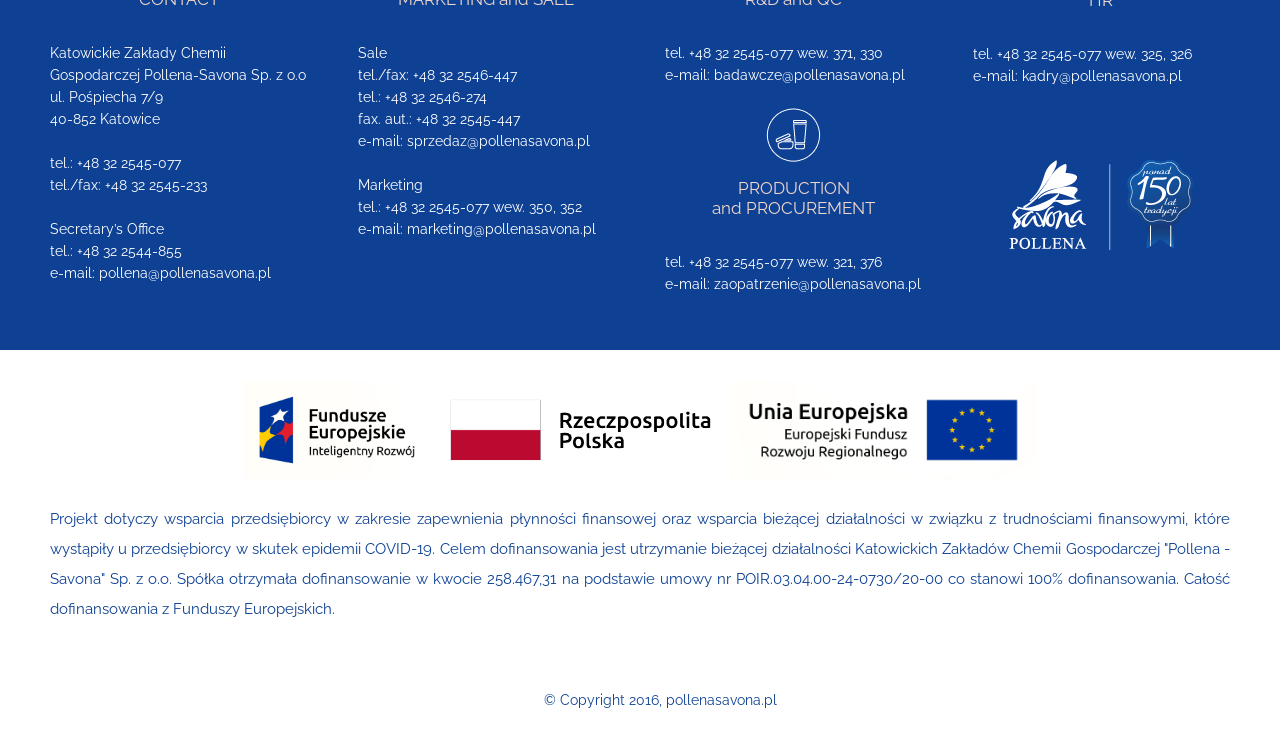Using the information in the image, could you please answer the following question in detail:
What is the phone number of the Secretary’s Office?

The phone number of the Secretary’s Office is obtained from the StaticText element with the text 'tel.: +48 32 2544-855', which is located below the 'Secretary’s Office' heading.